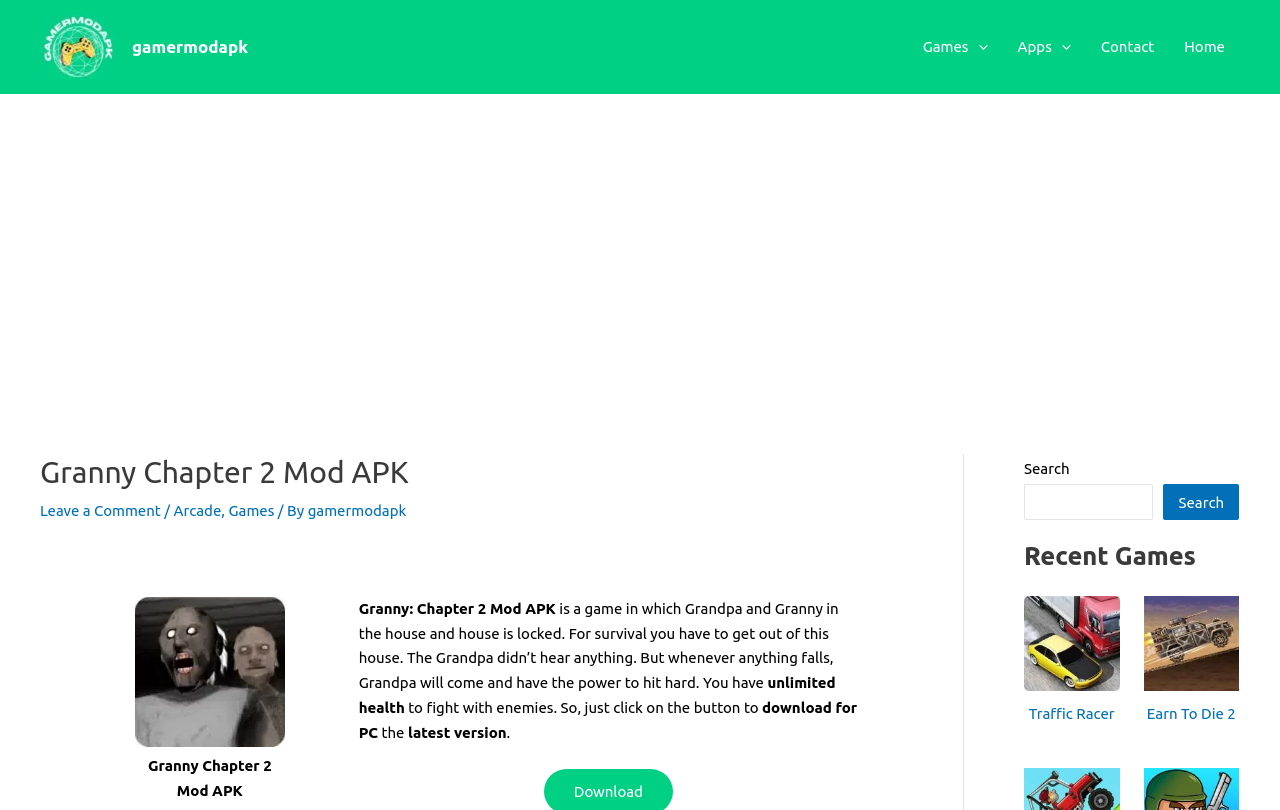What can be downloaded from the webpage?
Look at the image and respond to the question as thoroughly as possible.

The webpage provides a download button for the game 'Granny Chapter 2 Mod APK', indicating that the game can be downloaded from the webpage.